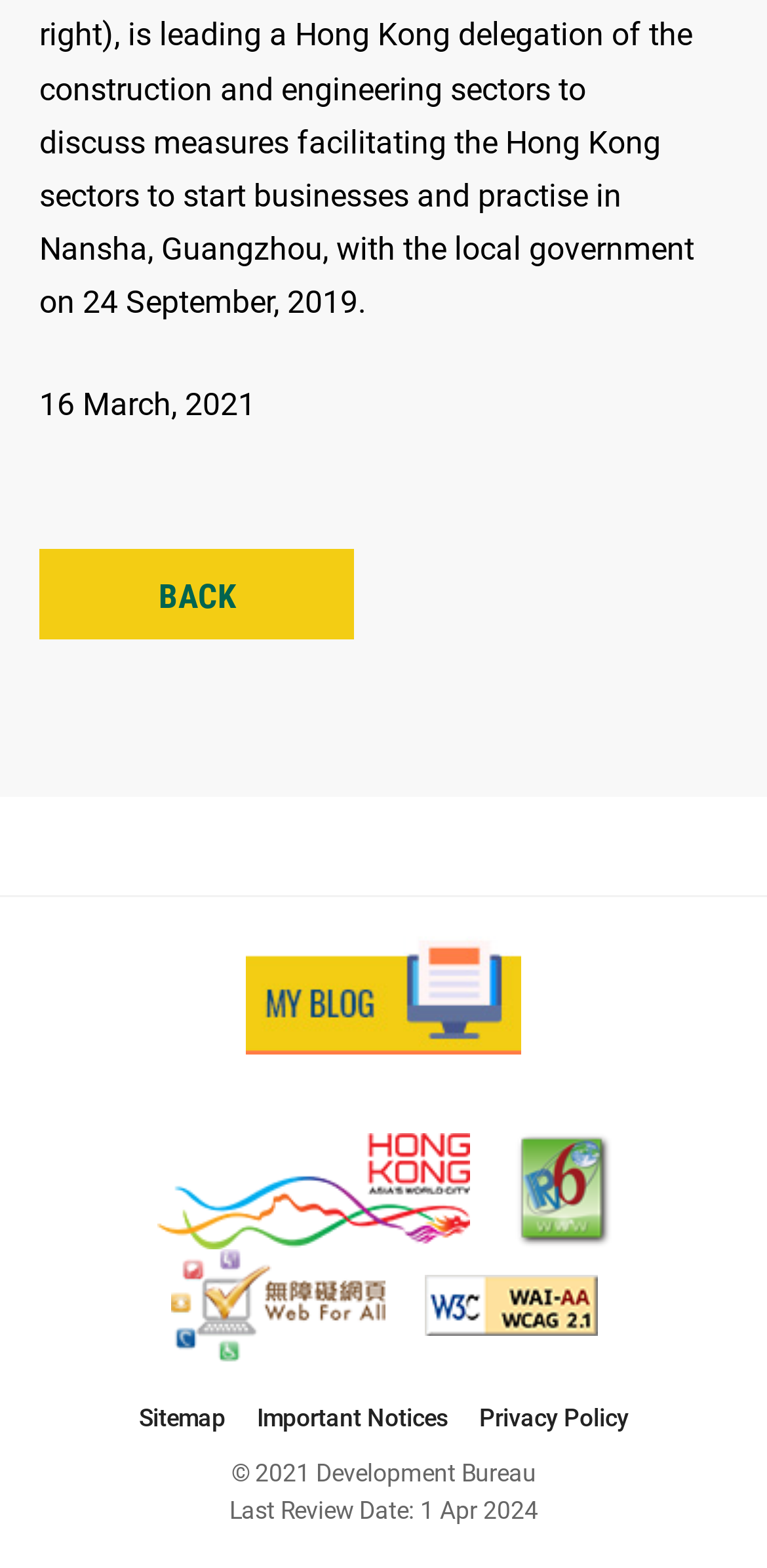Pinpoint the bounding box coordinates for the area that should be clicked to perform the following instruction: "learn about brand hong kong".

[0.204, 0.723, 0.612, 0.797]